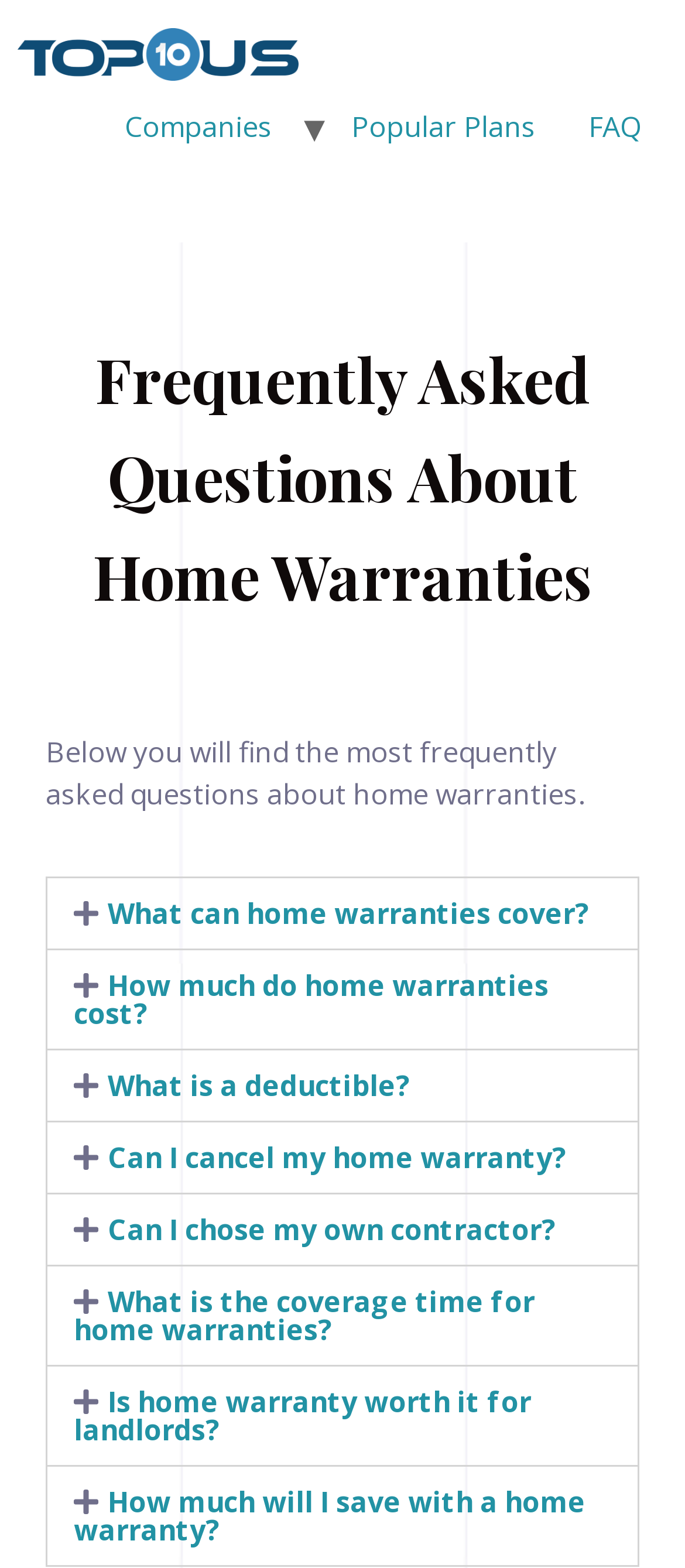Write an elaborate caption that captures the essence of the webpage.

The webpage is about frequently asked questions about home warranties in the USA. At the top, there is a link to "Top10usHomeWarranty" accompanied by an image, followed by three links to "Companies", "Popular Plans", and "FAQ" respectively. 

Below these links, there is a heading that reads "Frequently Asked Questions About Home Warranties". Underneath the heading, there is a paragraph of text that explains the purpose of the page, which is to provide answers to frequently asked questions about home warranties.

The main content of the page is organized into a horizontal tab list with 8 tabs. Each tab has a link with a question related to home warranties, such as "What can home warranties cover?", "How much do home warranties cost?", and "What is a deductible?". The tabs are arranged horizontally and take up most of the page's width.